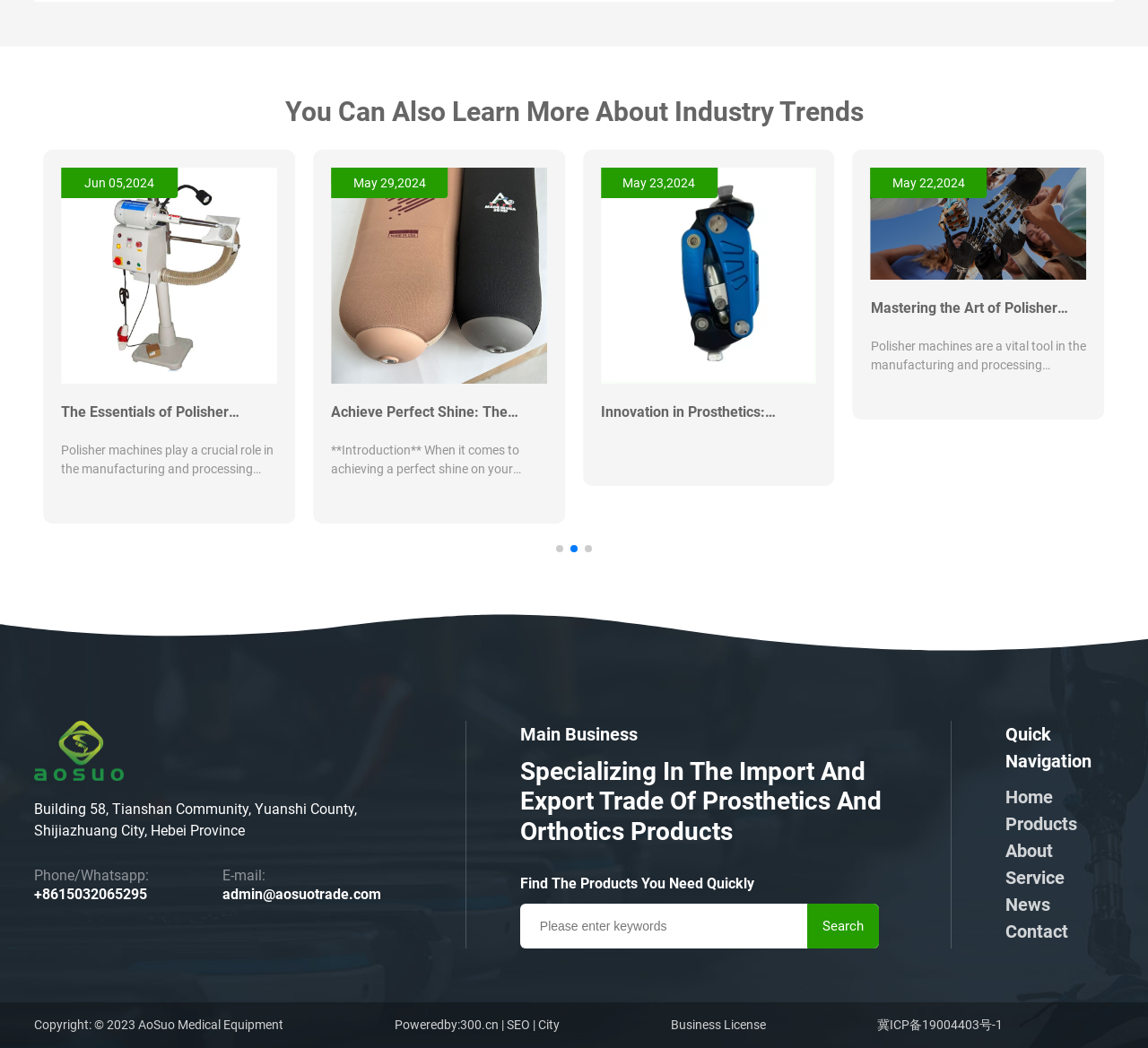What is the date of the first article in the list?
Using the details shown in the screenshot, provide a comprehensive answer to the question.

I looked at the list of articles and found the first article, which has a date of 'Jun 05, 2024'.